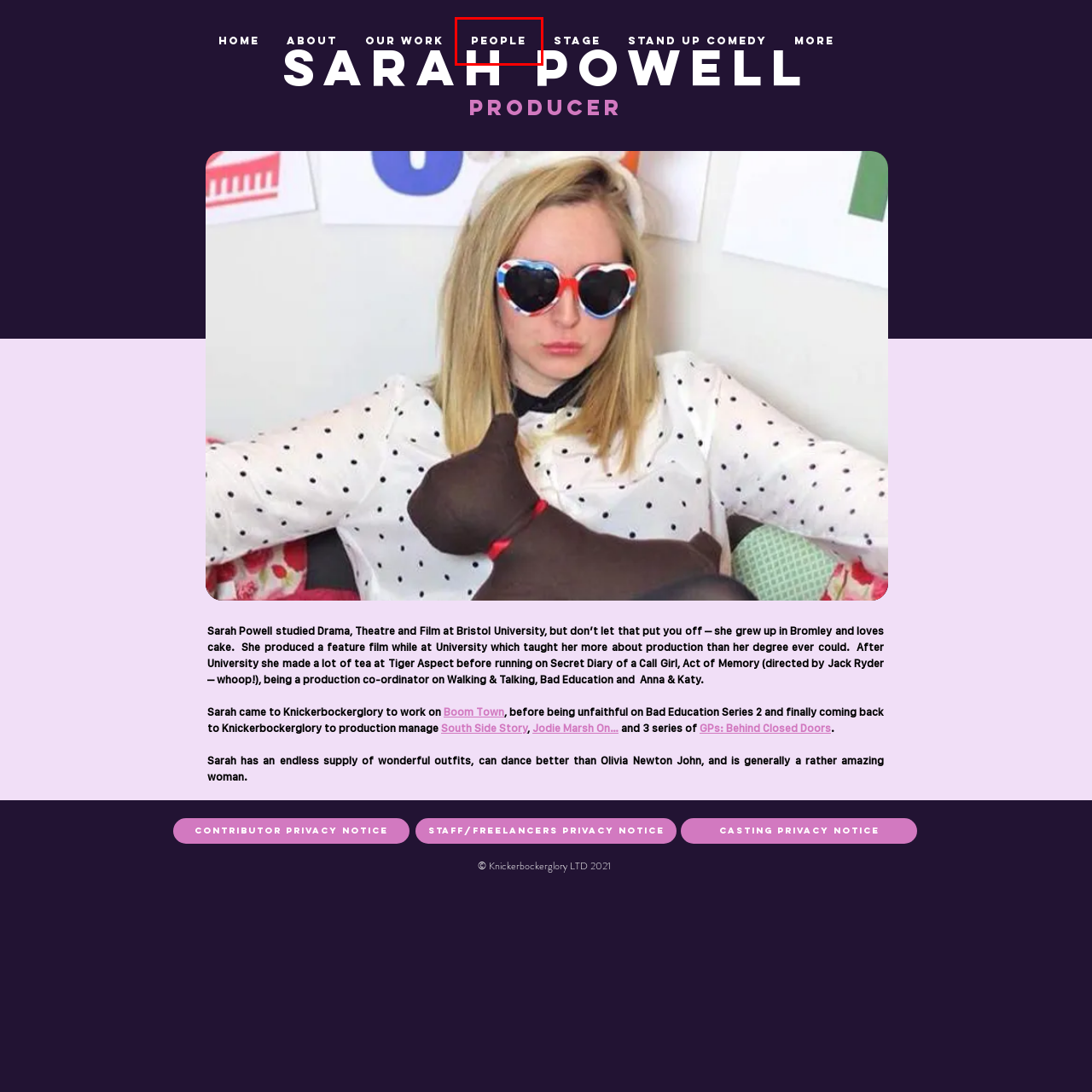You are given a screenshot depicting a webpage with a red bounding box around a UI element. Select the description that best corresponds to the new webpage after clicking the selected element. Here are the choices:
A. People | Knickerbockerglory | Television Production Company | London
B. Casting Privacy Notice | Knickerbockerglory
C. Shows | Knickerbockerglory | Television Production Company | London
D. Stand Up Comedy | Knickerbockerglory | Television Production Company | London
E. Jodie Marsh On... | Knickerbockerglory
F. South Side Story | Knickerbockerglory
G. Stage | Knickerbockerglory | Television Production Company | London
H. GPs Behind Closed Doors | Knickerbockerglory

A